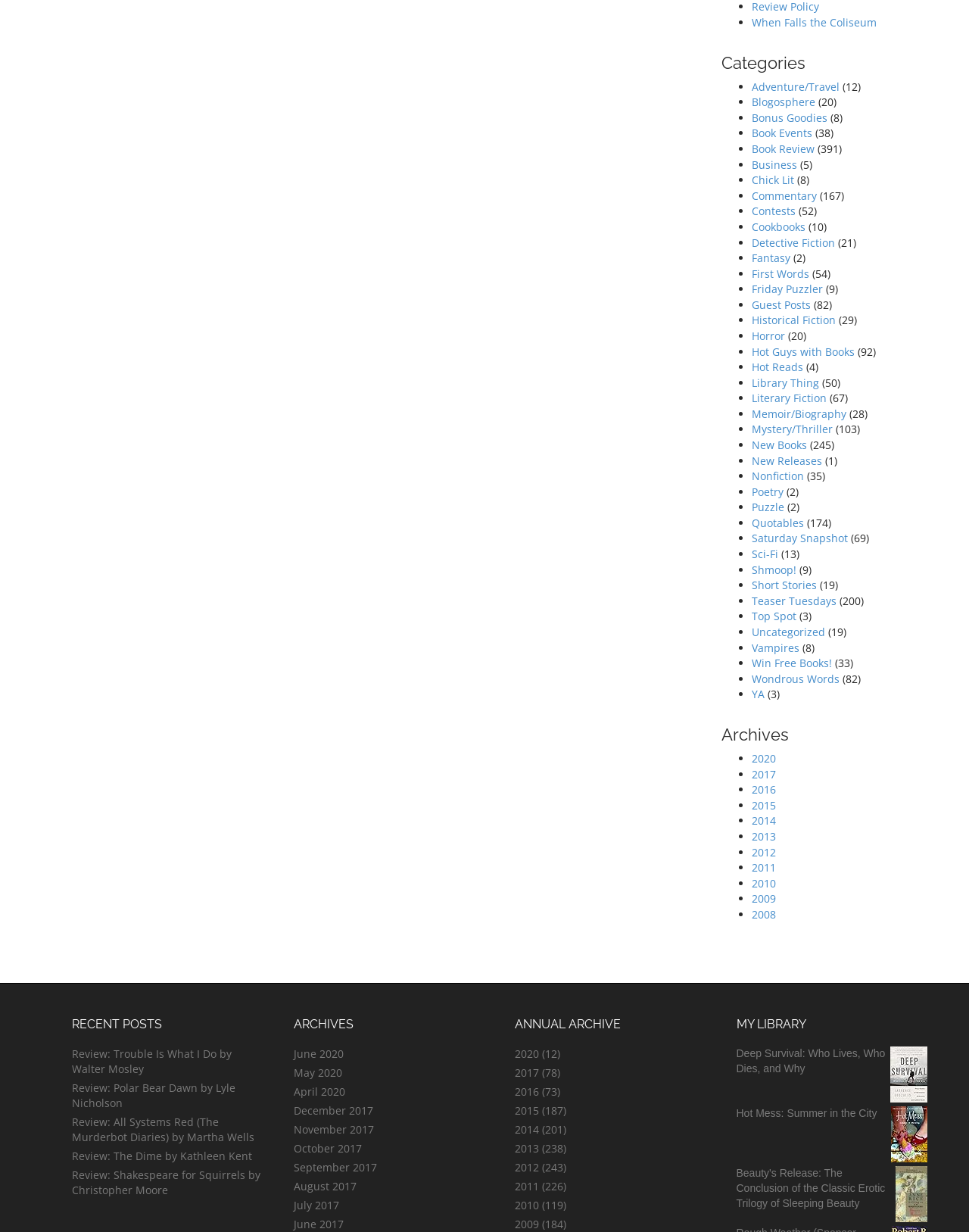Kindly respond to the following question with a single word or a brief phrase: 
What is the first category listed on this webpage?

When Falls the Coliseum